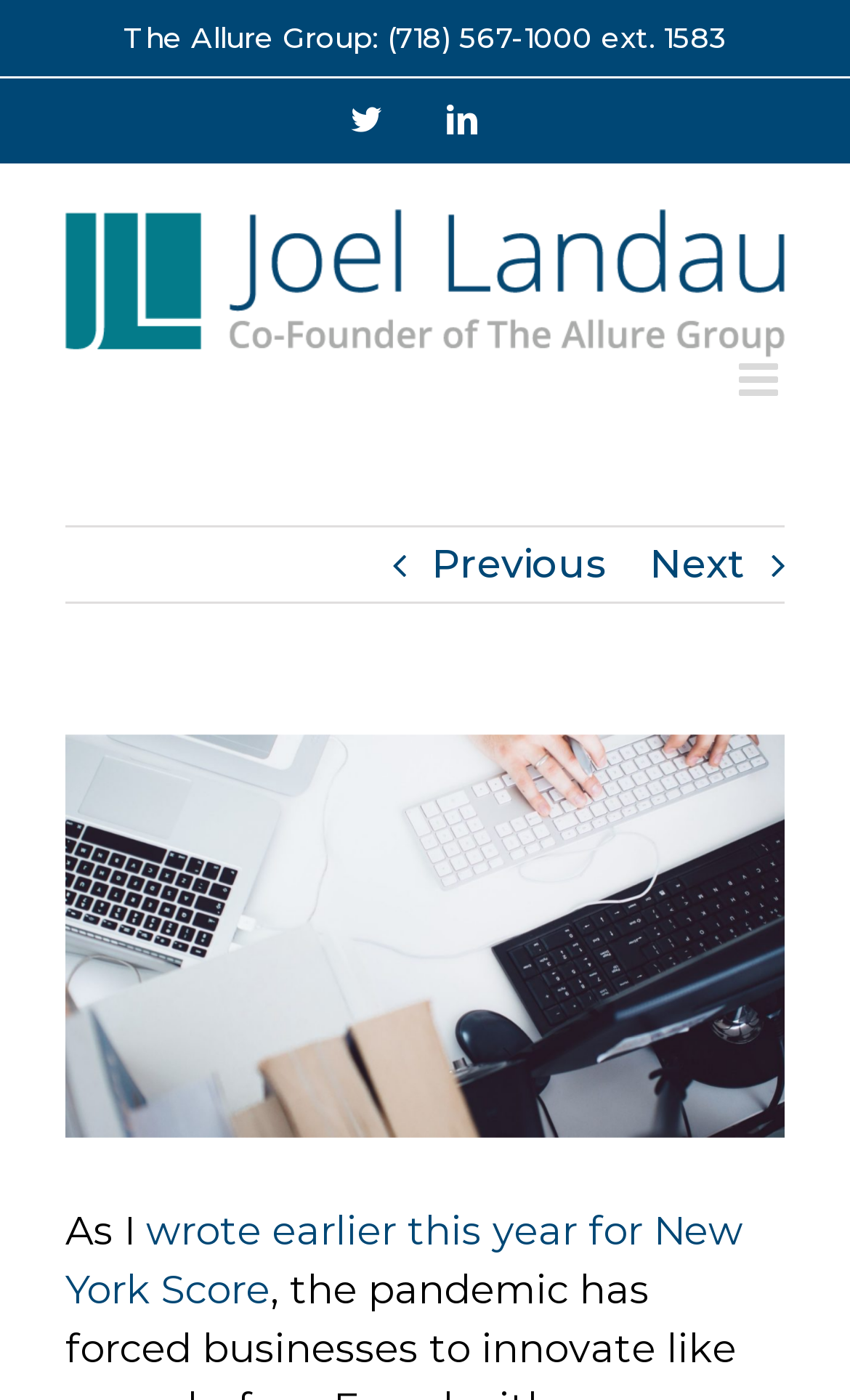Summarize the webpage in an elaborate manner.

The webpage appears to be a blog post or article written by Joel Landau, with the title "How the Business World Has Been Forever Altered by the Pandemic". 

At the top of the page, there is a logo of Joel Landau, which is an image, accompanied by a link to his profile. Below the logo, there are social media links to Twitter and LinkedIn. On the right side of the top section, there is a phone number and extension for The Allure Group.

The main content of the article starts with a brief introduction, which mentions that the pandemic has forced businesses to innovate like never before, and that it has brought an unprecedented healthcare crisis. 

There are navigation links at the bottom of the page, including "Previous" and "Next" buttons, which suggest that this article is part of a series or has multiple pages. The "Next" button is followed by a link to the same article, which may be a redundant link or a mistake.

There is also a "Toggle mobile menu" button, which is likely used to display a mobile-friendly menu when the page is accessed on a mobile device.